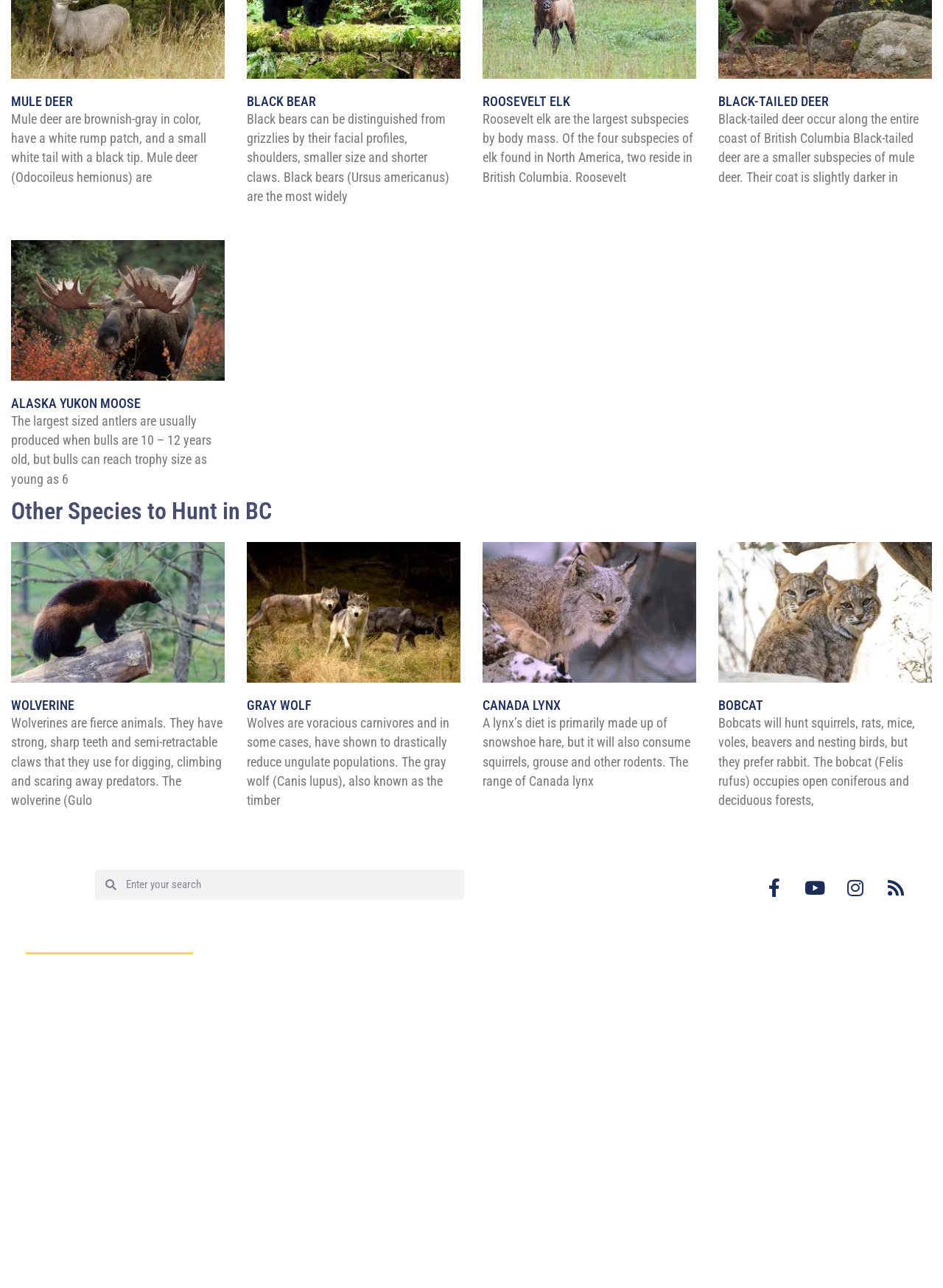Please identify the bounding box coordinates of the region to click in order to complete the task: "Learn about Mule Deer". The coordinates must be four float numbers between 0 and 1, specified as [left, top, right, bottom].

[0.012, 0.073, 0.238, 0.085]